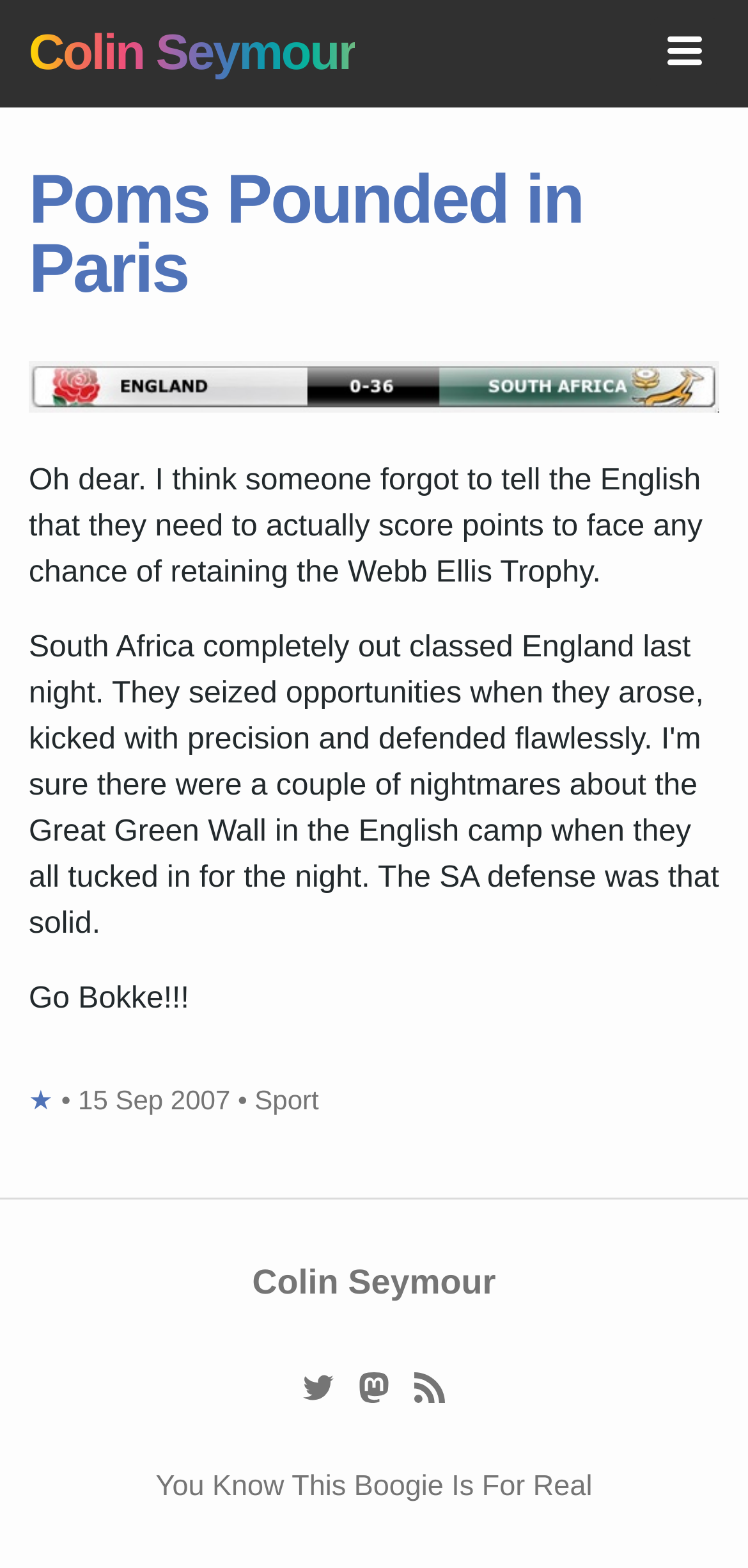Examine the image and give a thorough answer to the following question:
What is the name of the author?

The name of the author can be found in the link 'Colin Seymour' at the top of the webpage, as well as in the heading 'Colin Seymour' within the content info section of the webpage.